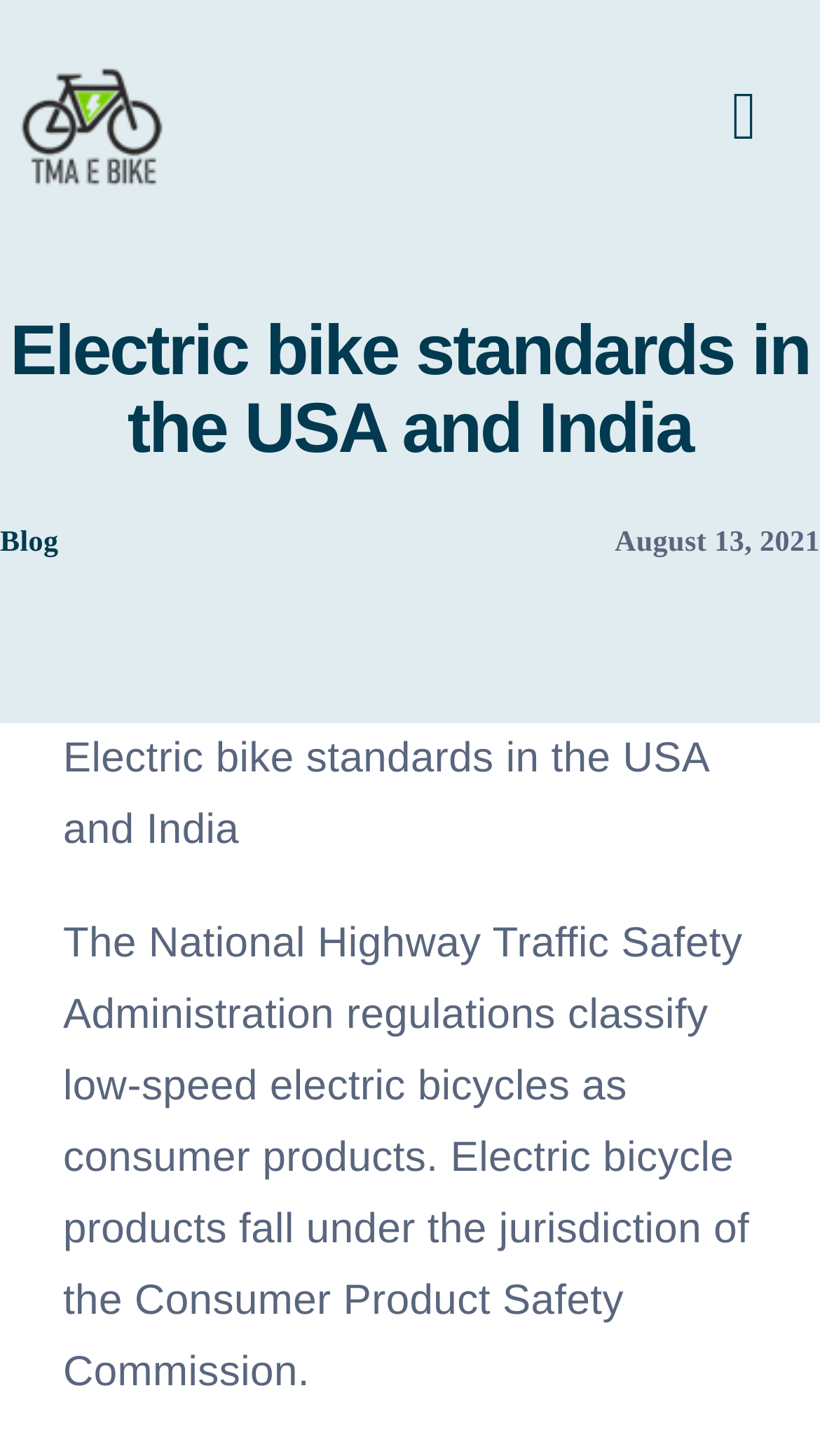Please reply to the following question with a single word or a short phrase:
Is there a section for news and blog posts?

Yes